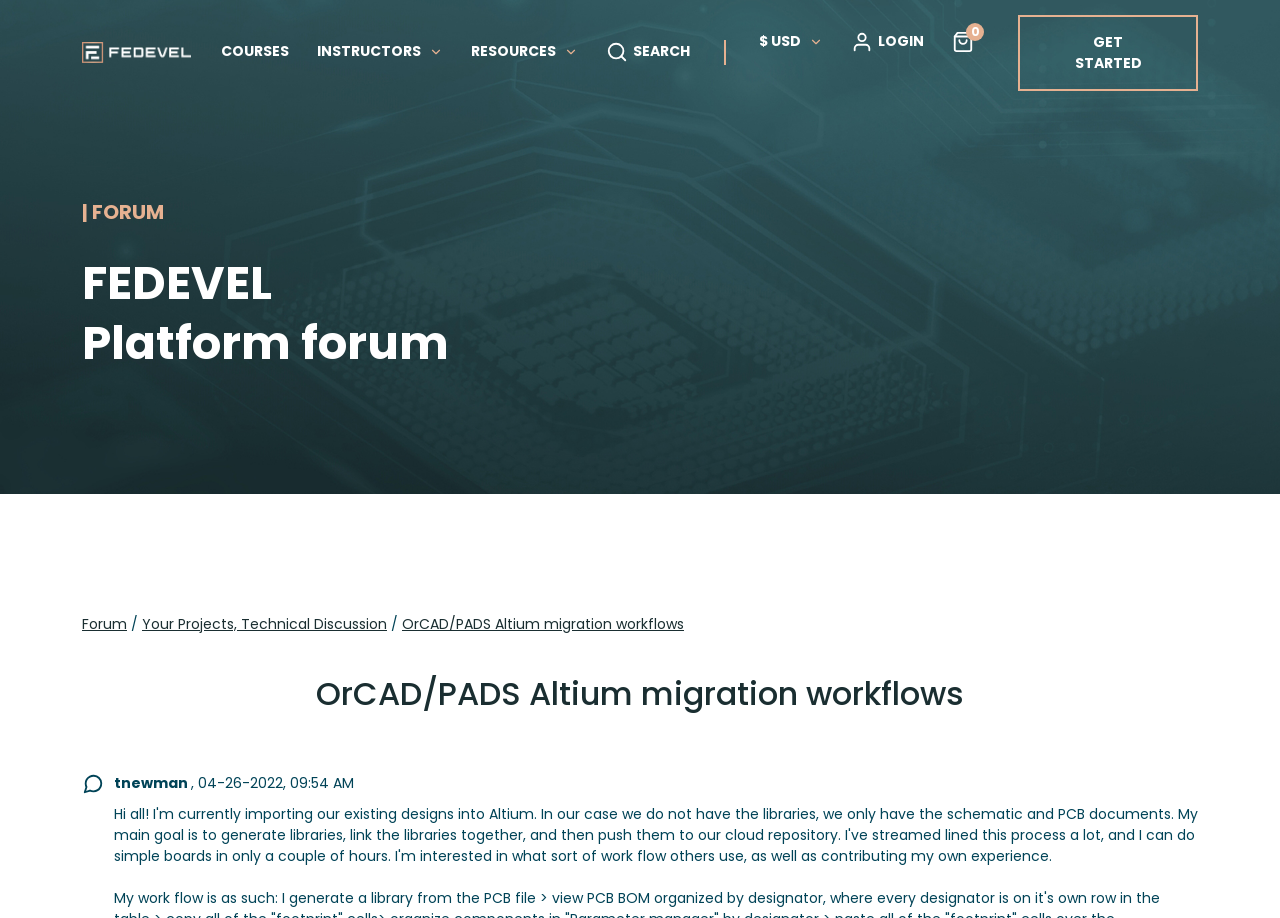Consider the image and give a detailed and elaborate answer to the question: 
Who posted the 'OrCAD/PADS Altium migration workflows' topic?

The author of the 'OrCAD/PADS Altium migration workflows' topic is 'tnewman', which is indicated by the StaticText element with a bounding box of [0.089, 0.842, 0.147, 0.864].